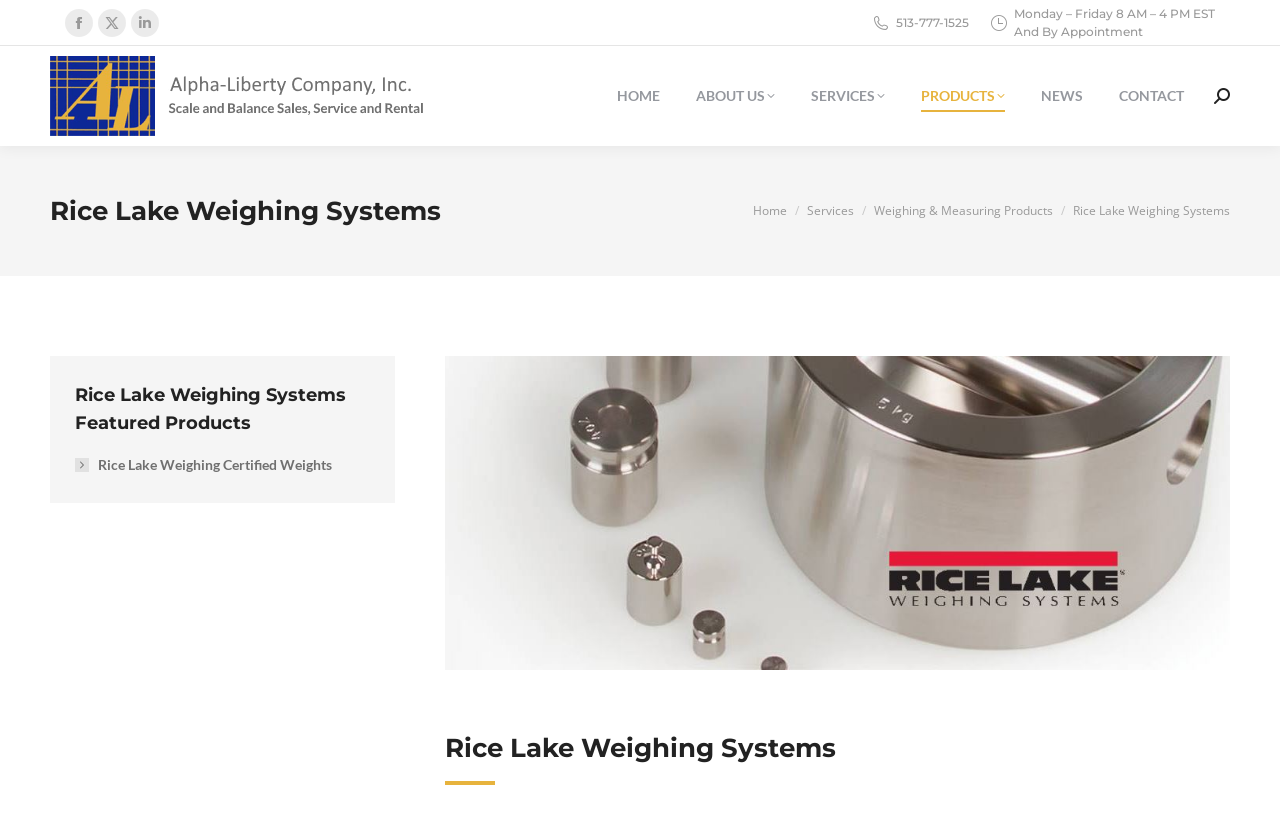Please determine the bounding box coordinates for the UI element described here. Use the format (top-left x, top-left y, bottom-right x, bottom-right y) with values bounded between 0 and 1: About Us

[0.544, 0.068, 0.605, 0.165]